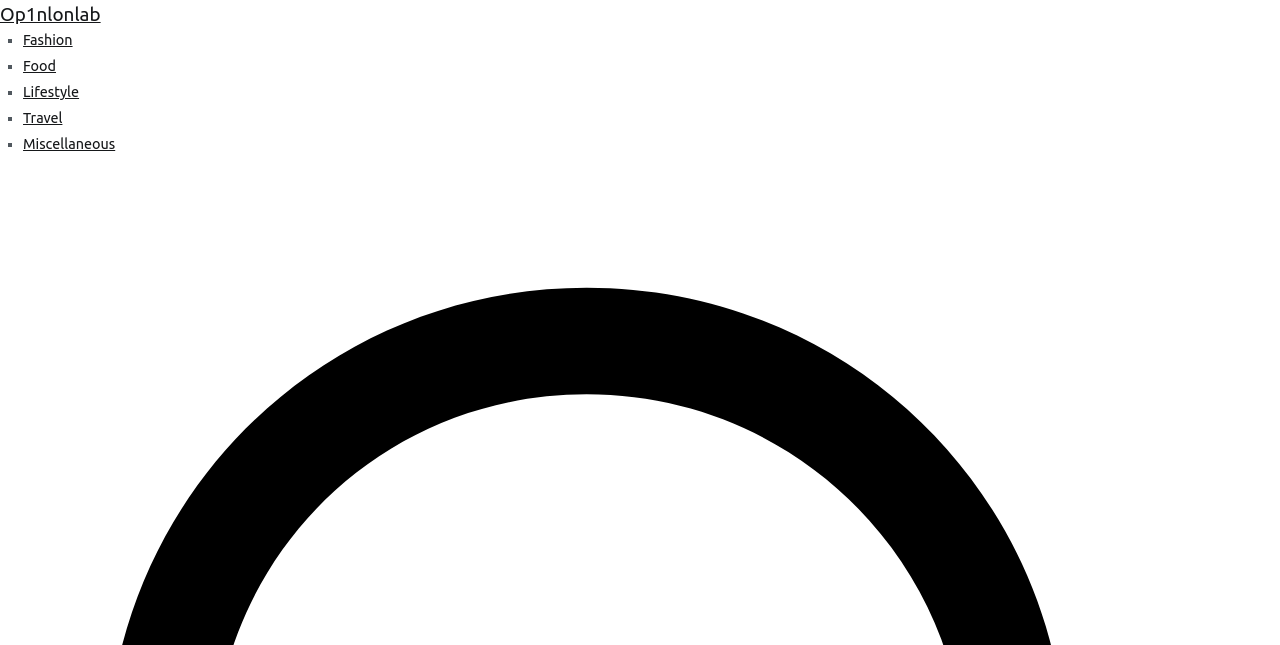What is the category below 'Food'?
Relying on the image, give a concise answer in one word or a brief phrase.

Lifestyle